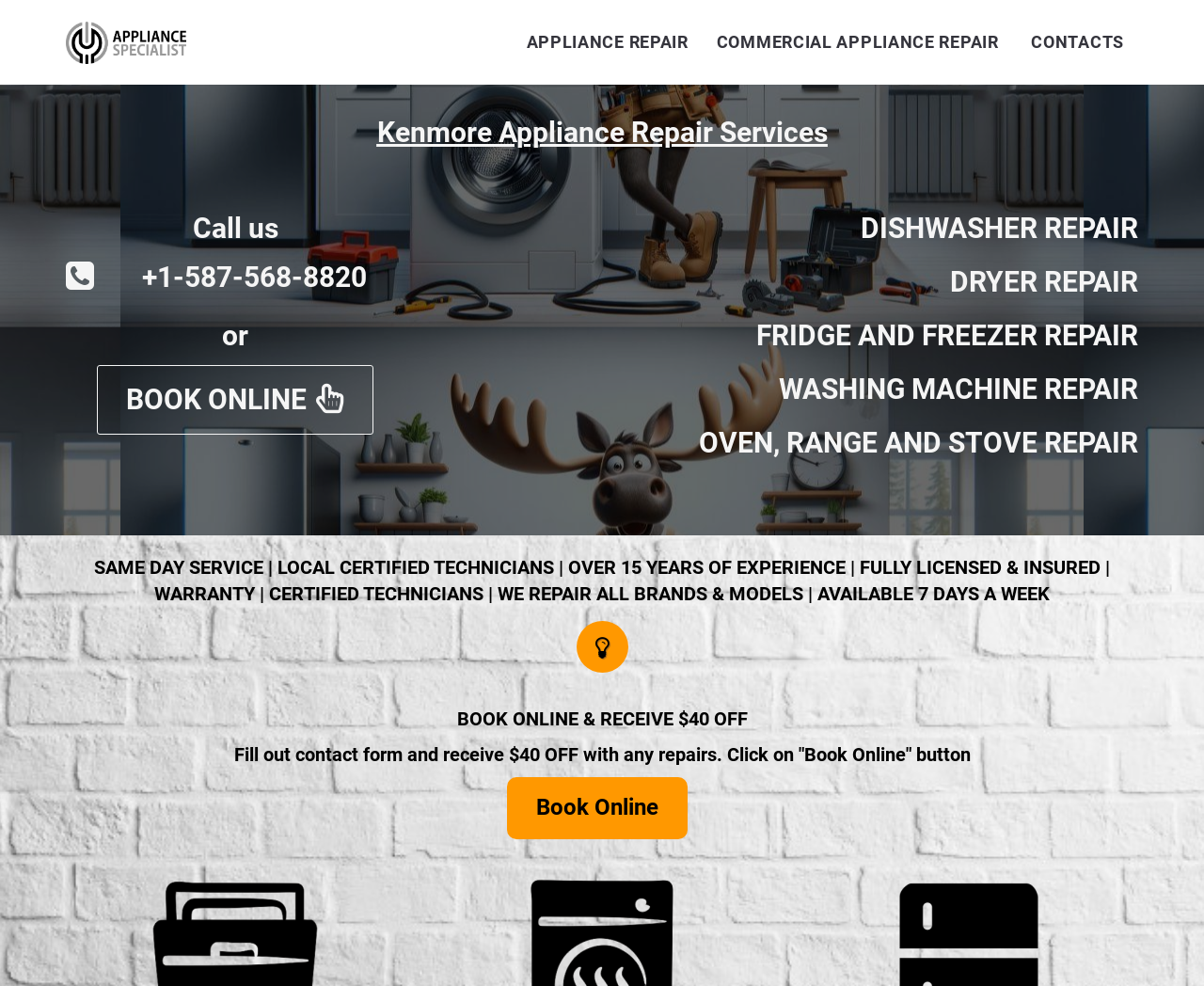Give a detailed explanation of the elements present on the webpage.

This webpage is about fast and reliable repair services for Kenmore fridges and freezers at affordable prices. At the top, there are four links: "Appliance repair Edmonton", "APPLIANCE REPAIR", "COMMERCIAL APPLIANCE REPAIR", and "CONTACTS". Below these links, there is a prominent link "Kenmore Appliance Repair Services" with a call-to-action to contact the service provider.

On the left side, there are two options to get in touch with the service provider: a phone number "+1-587-568-8820" and a "BOOK ONLINE" button with an arrow icon. Between these two options, there is a "or" separator.

The main content of the webpage is divided into five sections, each with a heading: "DISHWASHER REPAIR", "DRYER REPAIR", "FRIDGE AND FREEZER REPAIR", "WASHING MACHINE REPAIR", and "OVEN, RANGE AND STOVE REPAIR". Each section has a corresponding link below the heading.

At the bottom of the webpage, there is a paragraph highlighting the benefits of the service, including same-day service, local certified technicians, and a warranty. Next to this paragraph, there is a promotional offer: "BOOK ONLINE & RECEIVE $40 OFF" with a brief description of the offer. Finally, there is a "Book Online" button at the very bottom of the webpage.